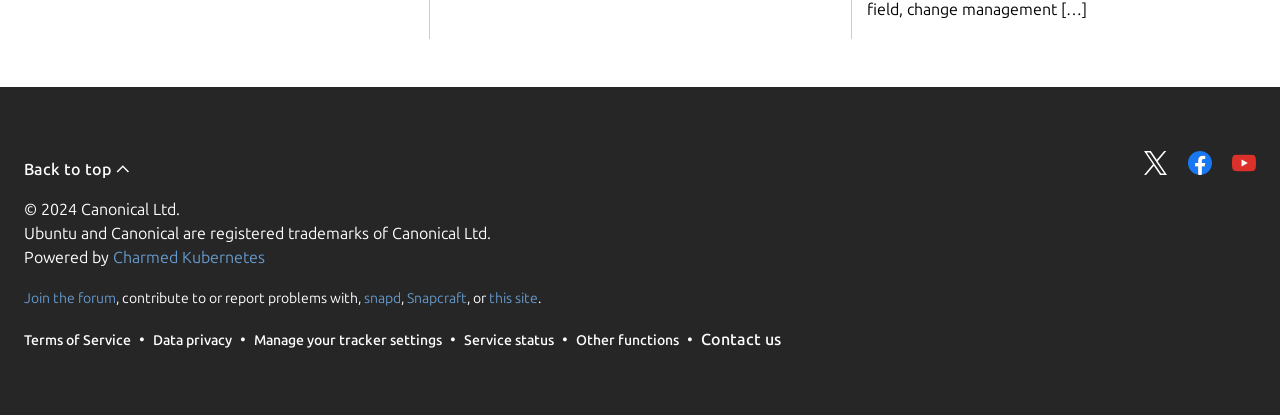Please provide a one-word or phrase answer to the question: 
What is the name of the registered trademark?

Ubuntu and Canonical